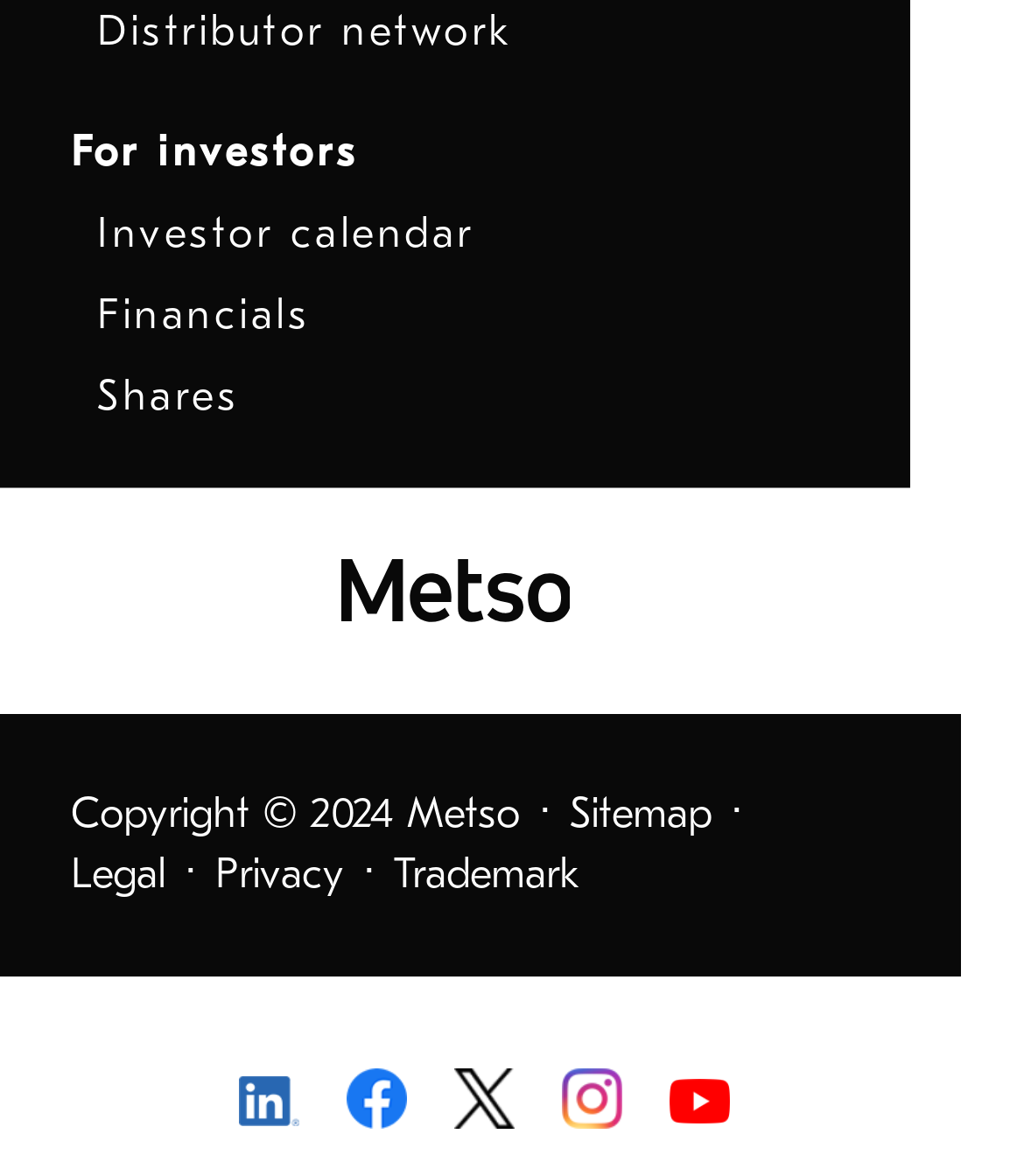Please find the bounding box coordinates (top-left x, top-left y, bottom-right x, bottom-right y) in the screenshot for the UI element described as follows: In the news

None